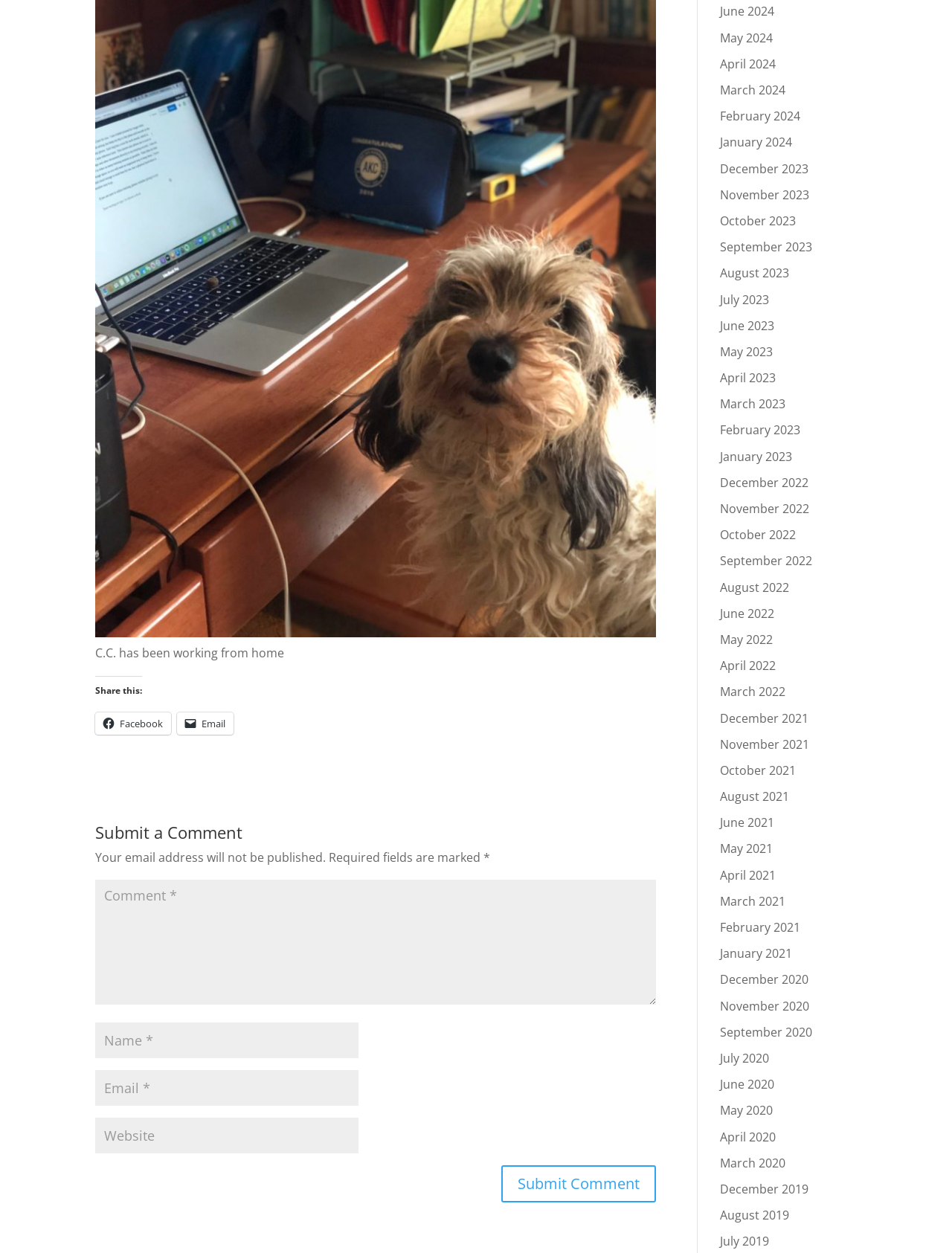Please identify the bounding box coordinates of the area that needs to be clicked to follow this instruction: "Click on the 'ARTICLES' link".

None